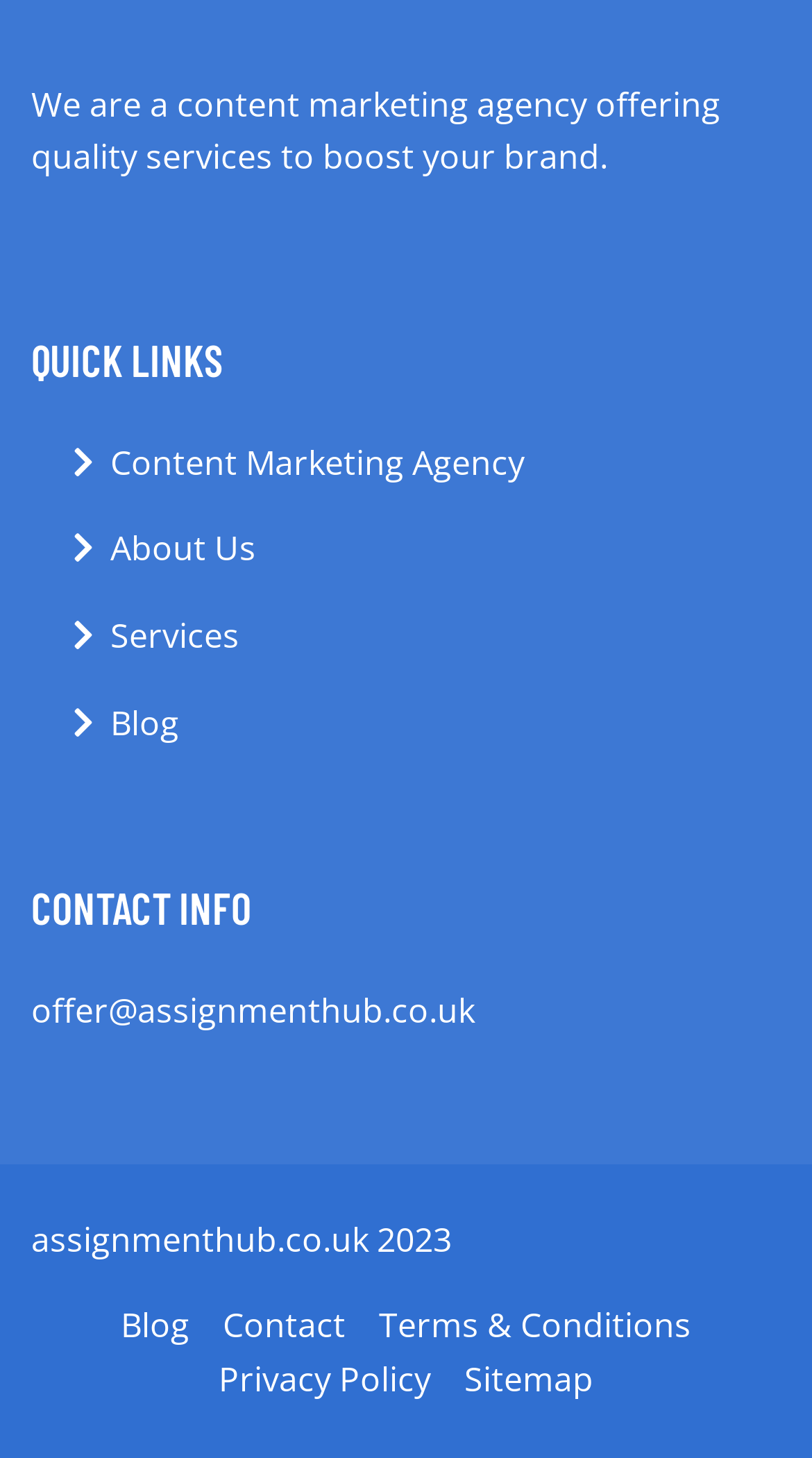What is the name of the content marketing agency?
Using the visual information, respond with a single word or phrase.

Assignment Hub